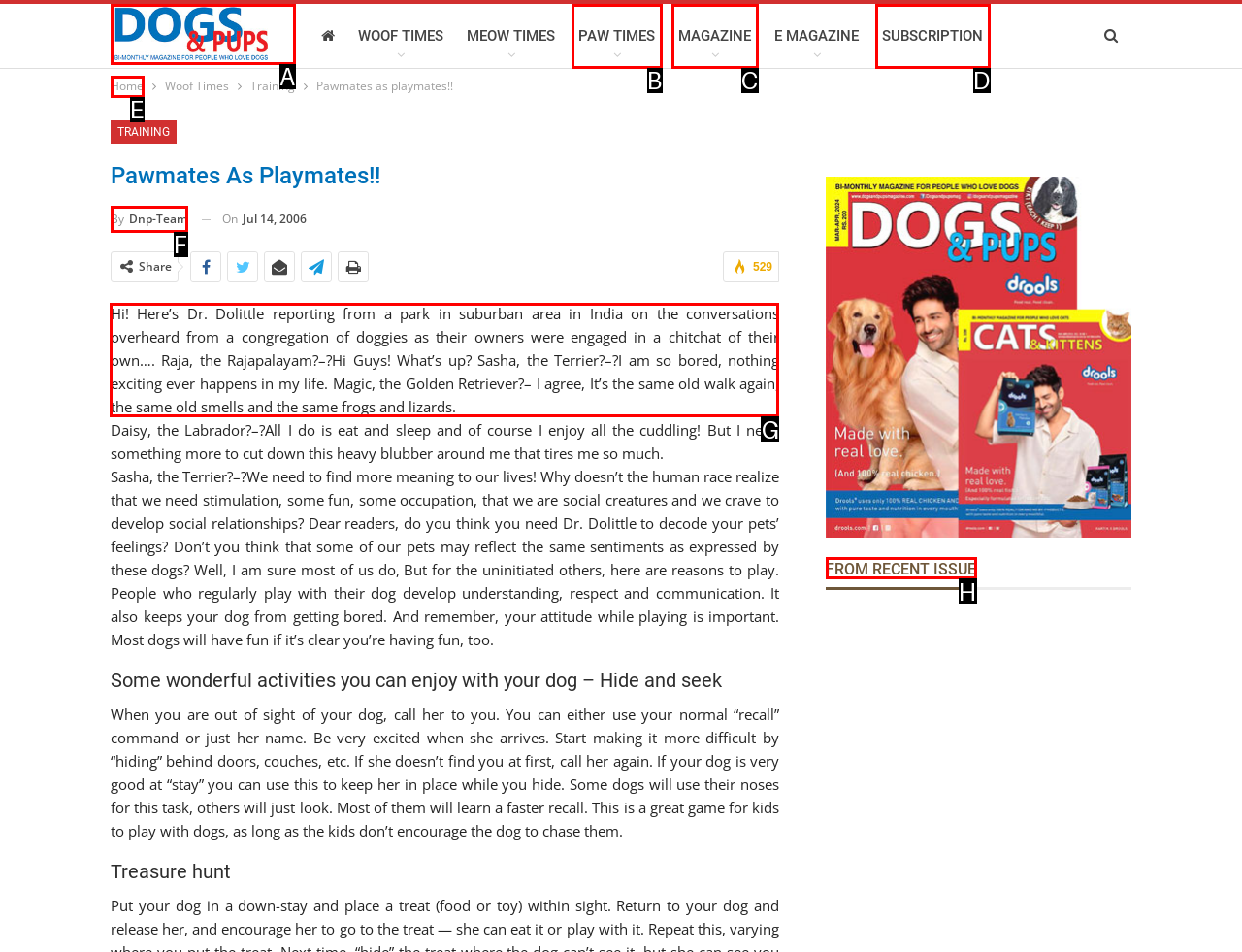Select the letter associated with the UI element you need to click to perform the following action: Read the article by Dr. Dolittle
Reply with the correct letter from the options provided.

G